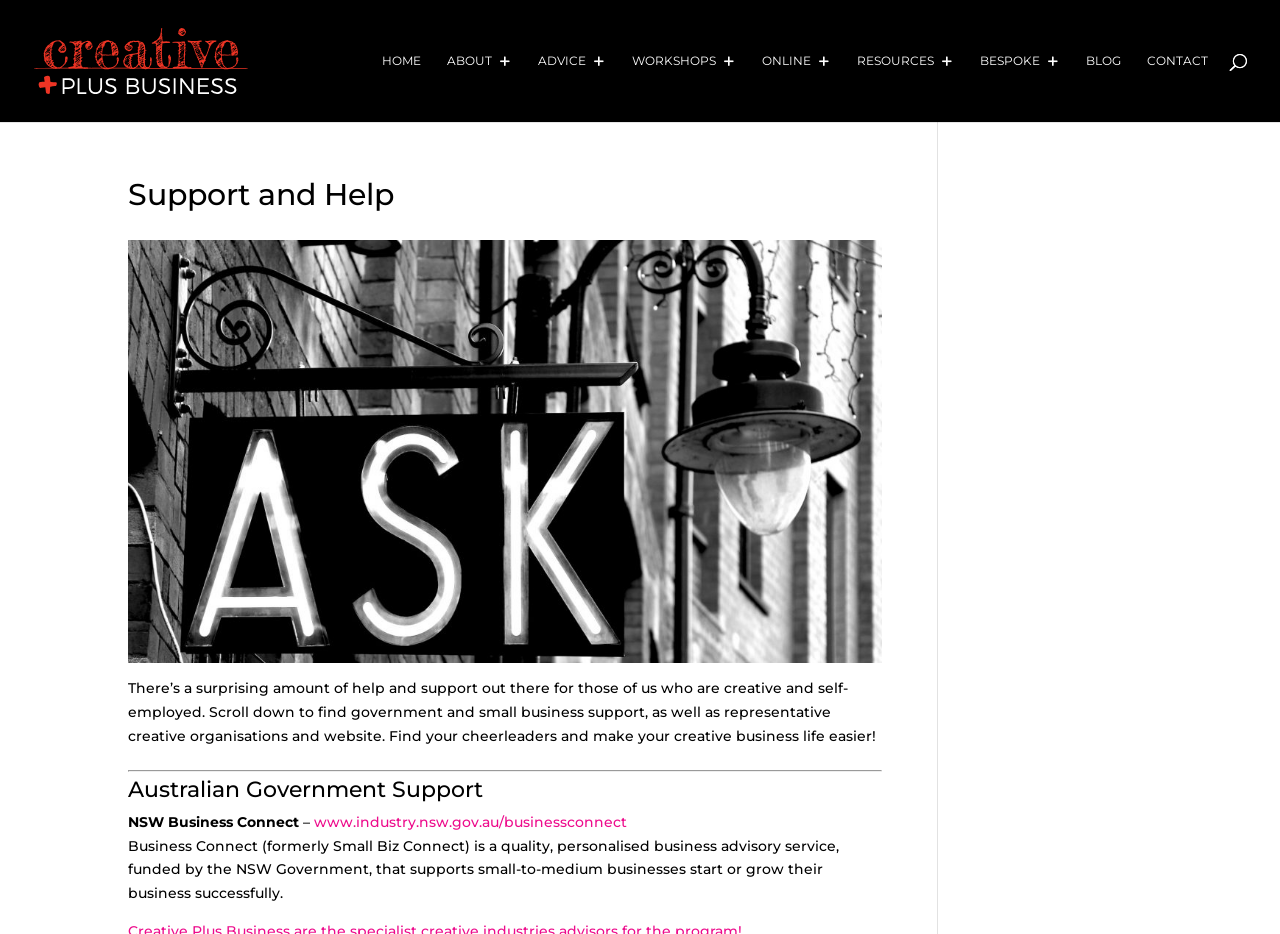How many sections are there on the webpage?
Please provide a detailed and thorough answer to the question.

I counted the sections on the webpage, which are the introduction, 'Australian Government Support', and possibly more sections below the fold.